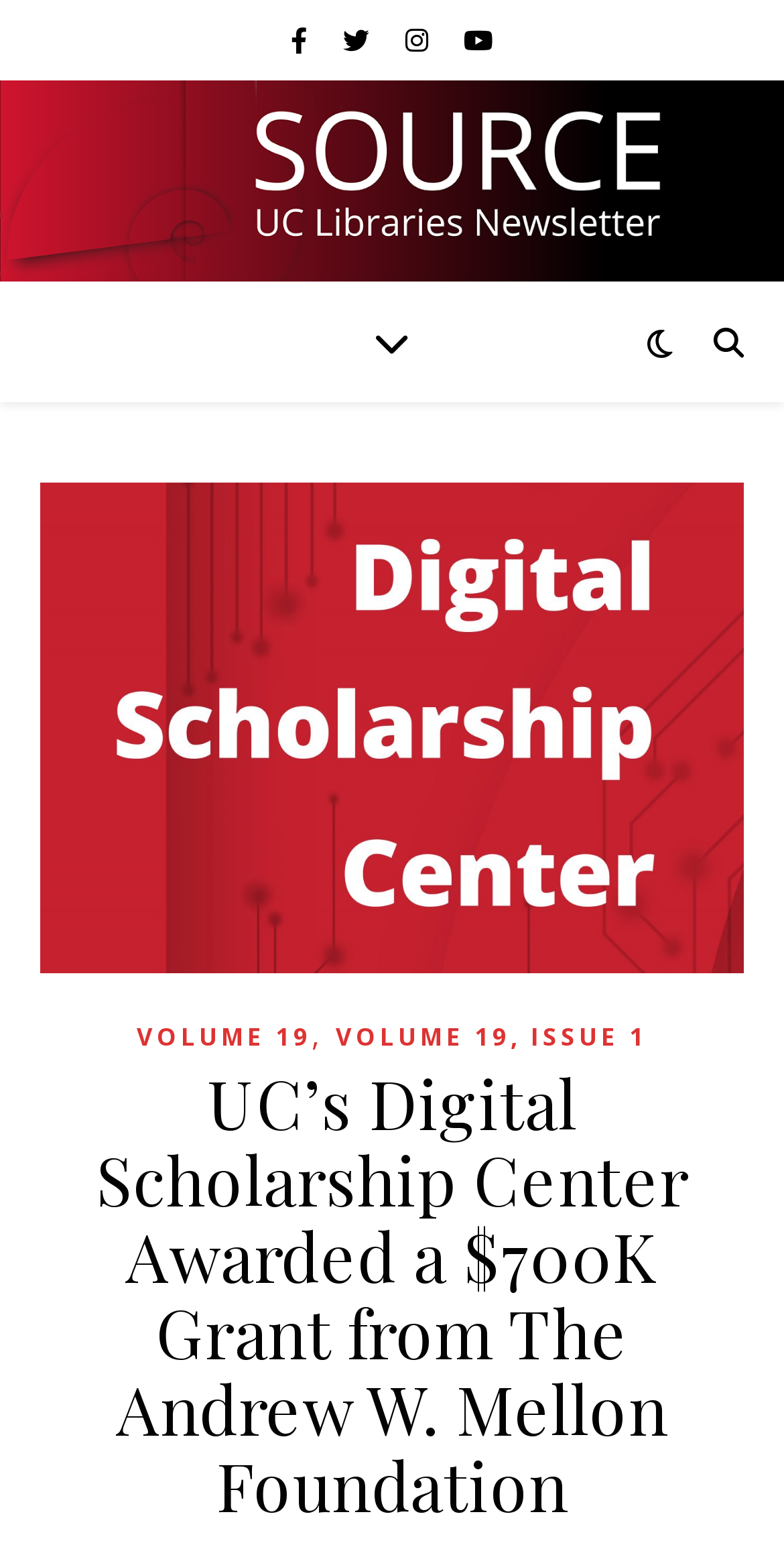Could you identify the text that serves as the heading for this webpage?

UC’s Digital Scholarship Center Awarded a $700K Grant from The Andrew W. Mellon Foundation